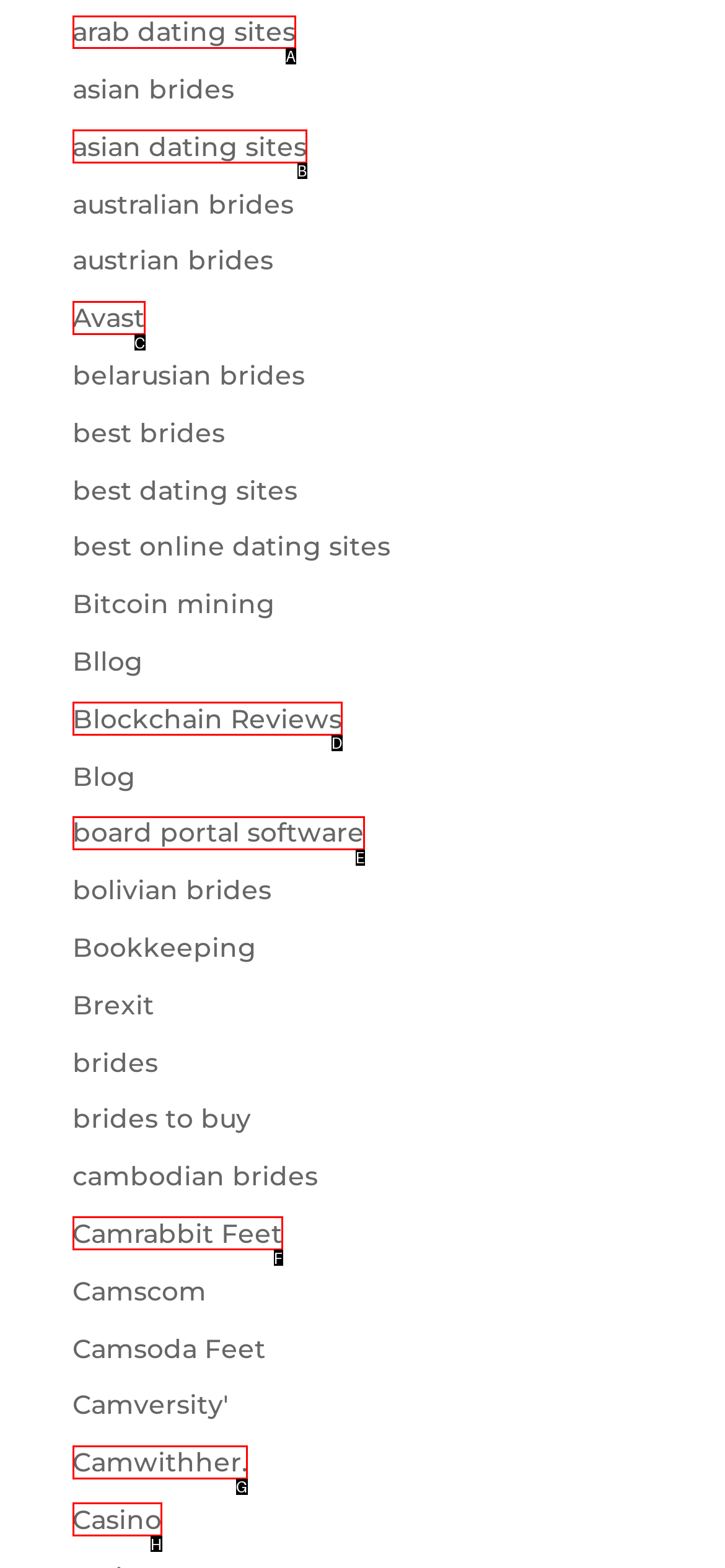Select the appropriate letter to fulfill the given instruction: visit arab dating sites
Provide the letter of the correct option directly.

A